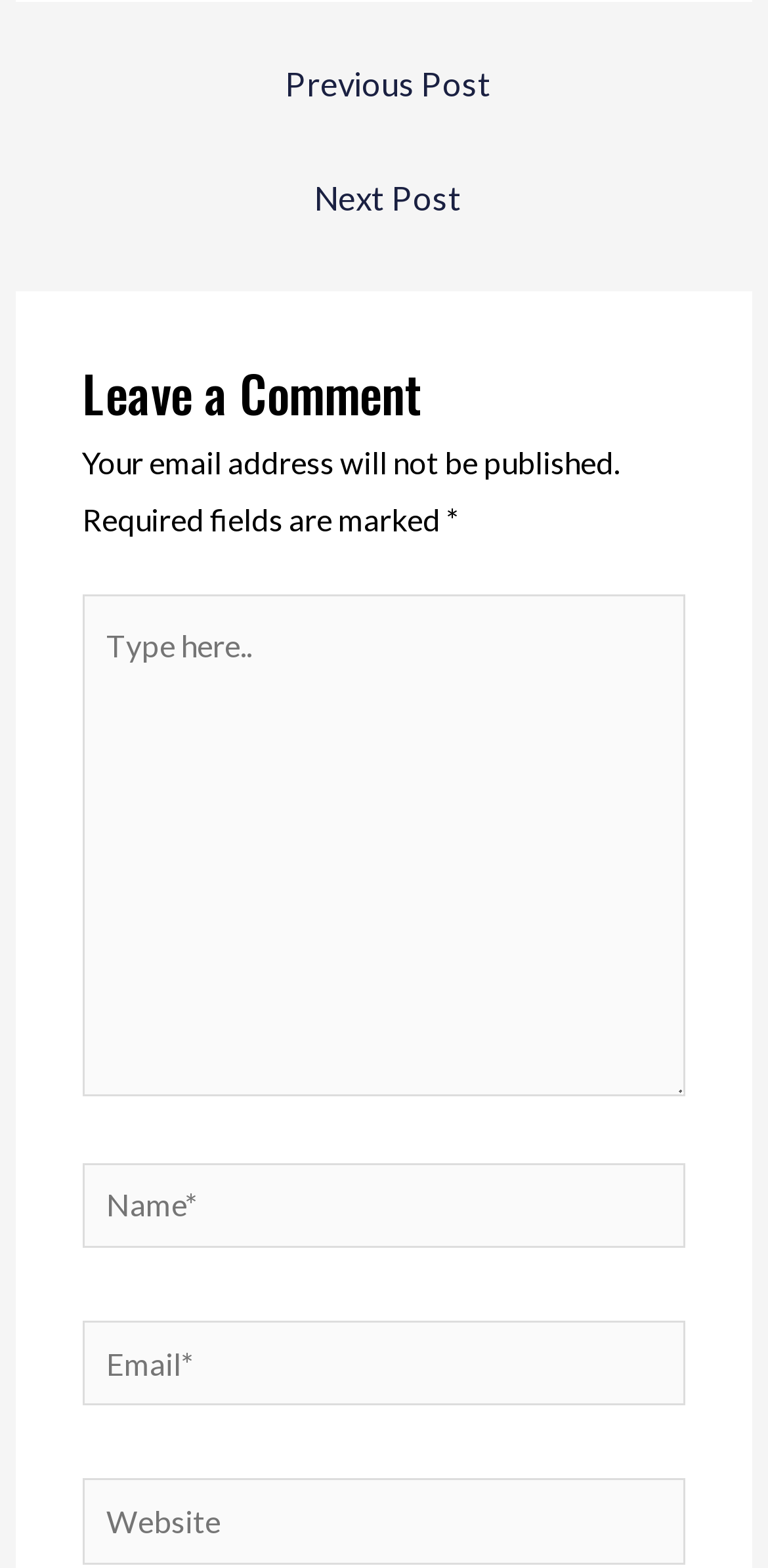Based on the element description Next Post →, identify the bounding box coordinates for the UI element. The coordinates should be in the format (top-left x, top-left y, bottom-right x, bottom-right y) and within the 0 to 1 range.

[0.027, 0.105, 0.984, 0.154]